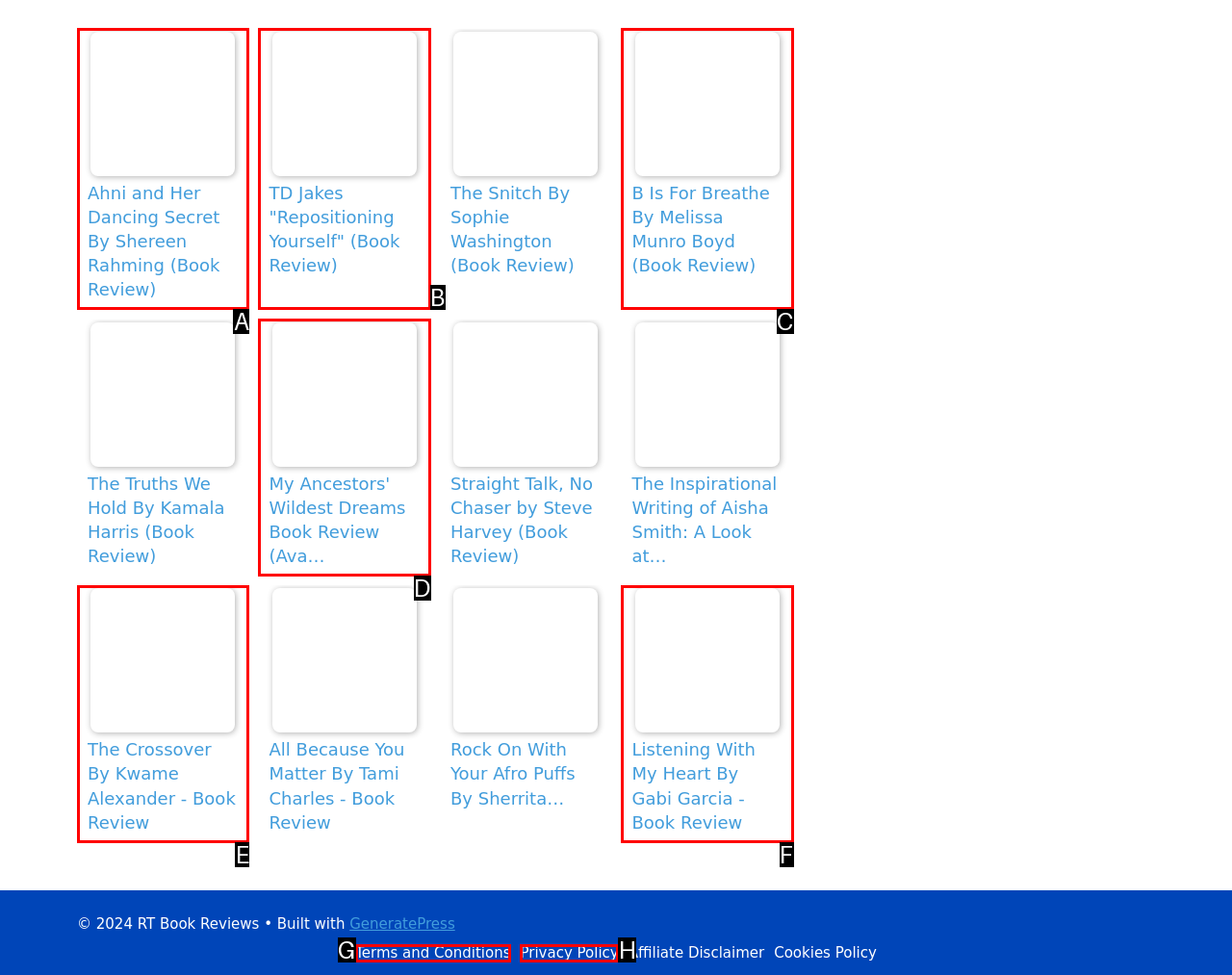Match the option to the description: Terms and Conditions
State the letter of the correct option from the available choices.

G